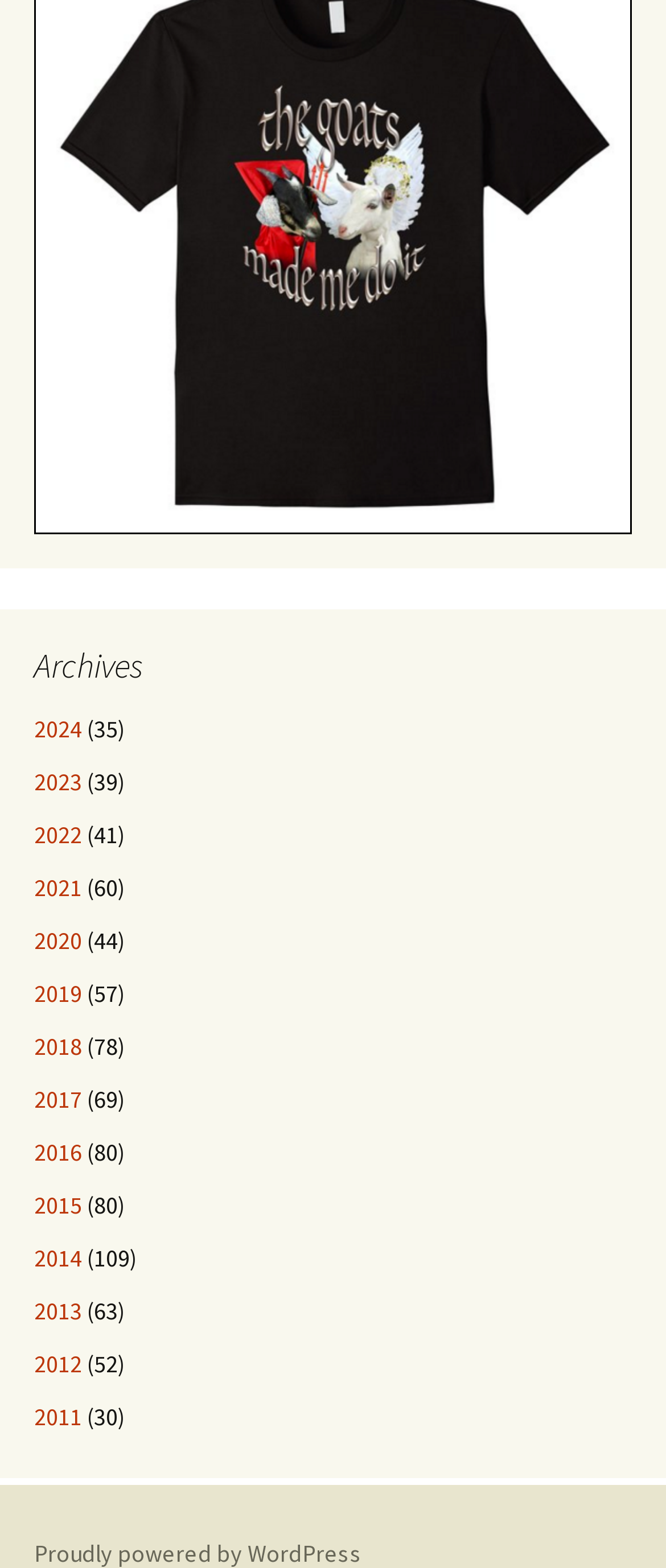Respond with a single word or phrase for the following question: 
How many years are available in the archives?

13